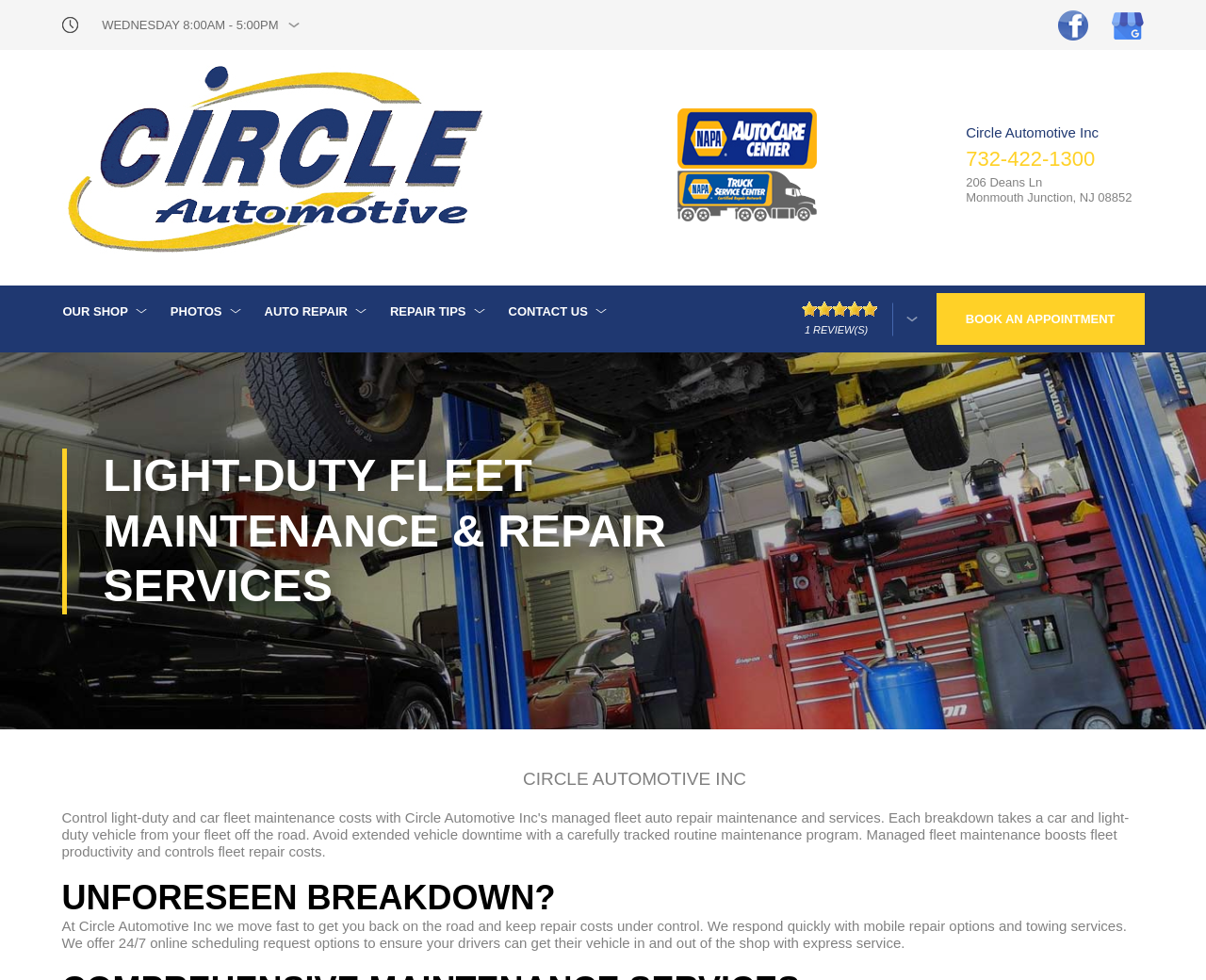Predict the bounding box coordinates of the UI element that matches this description: "alt="sandoff logo"". The coordinates should be in the format [left, top, right, bottom] with each value between 0 and 1.

None